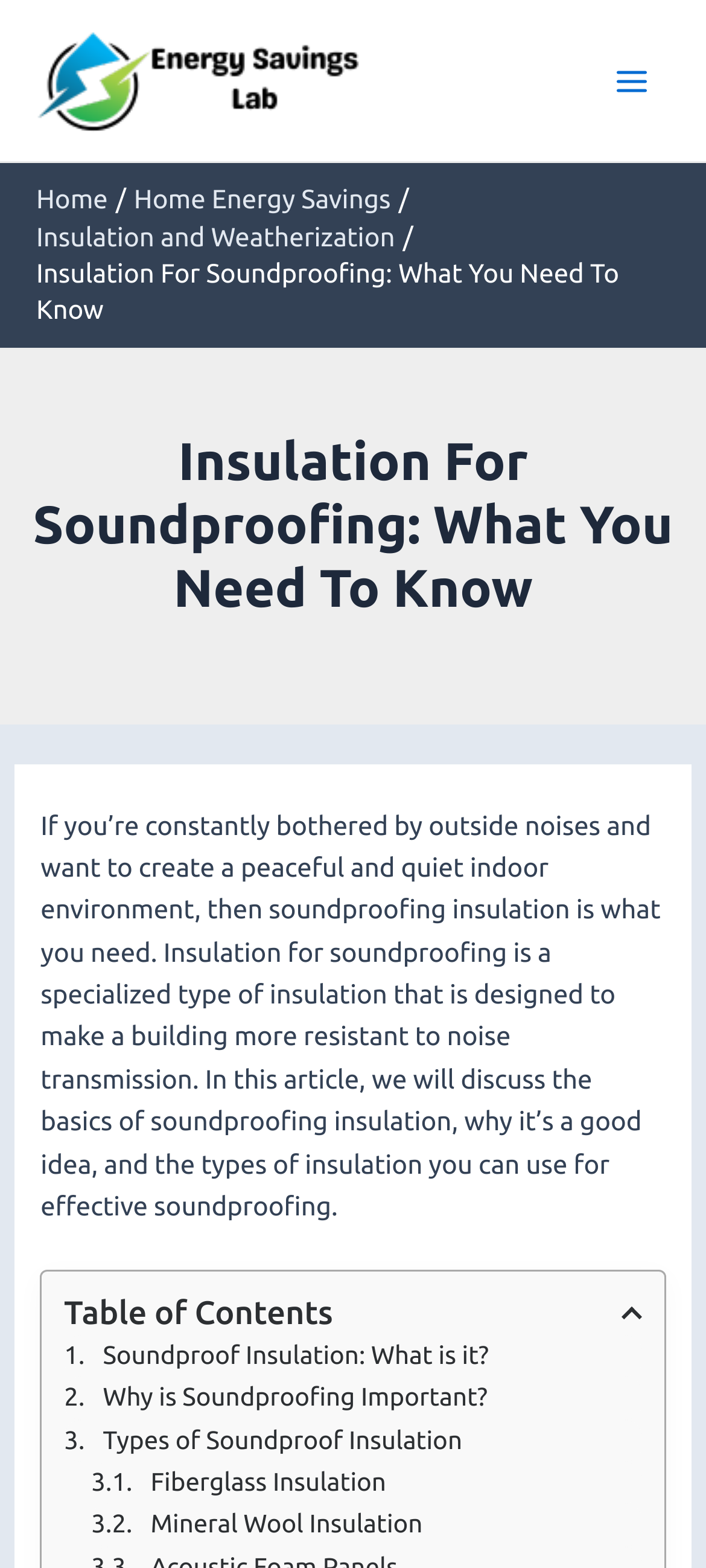What is the purpose of soundproofing? Analyze the screenshot and reply with just one word or a short phrase.

To create a peaceful environment